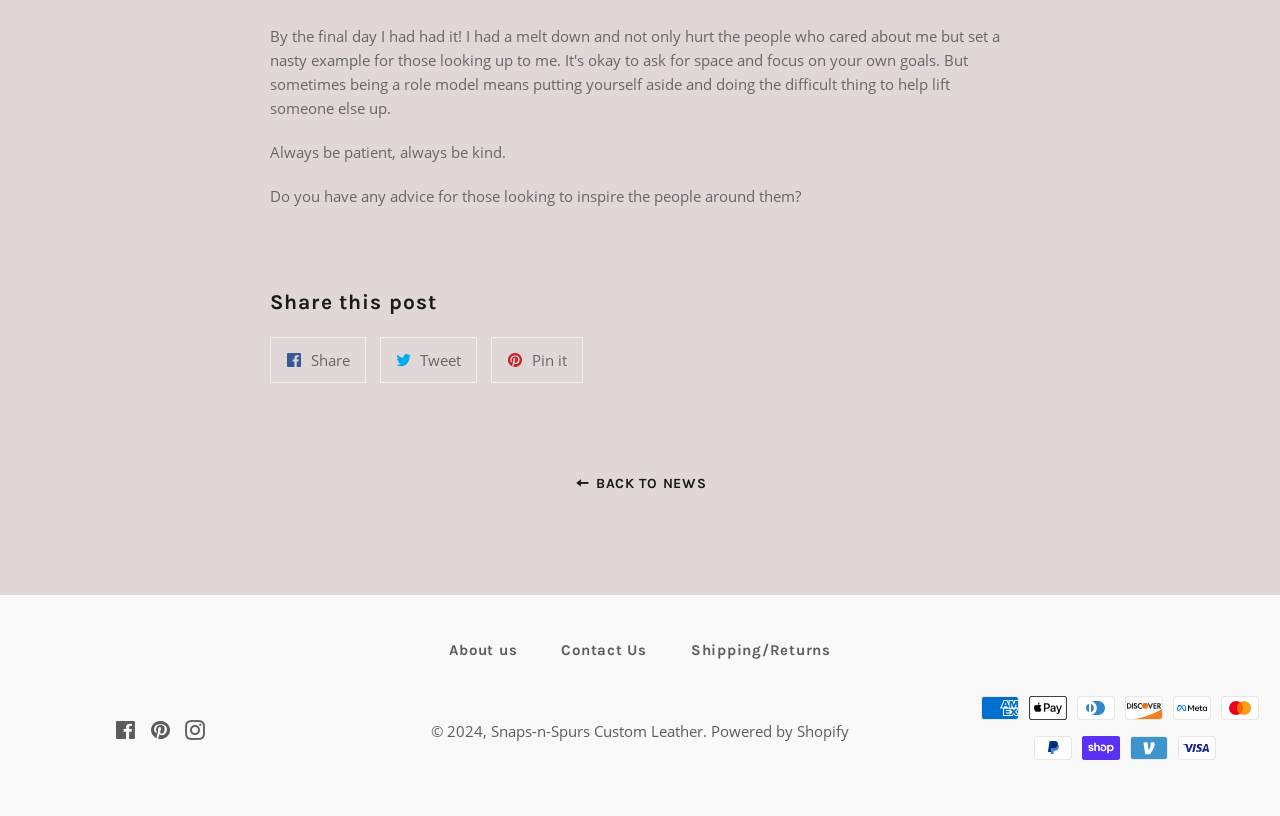Using the description: "Powered by Shopify", determine the UI element's bounding box coordinates. Ensure the coordinates are in the format of four float numbers between 0 and 1, i.e., [left, top, right, bottom].

[0.555, 0.884, 0.663, 0.909]